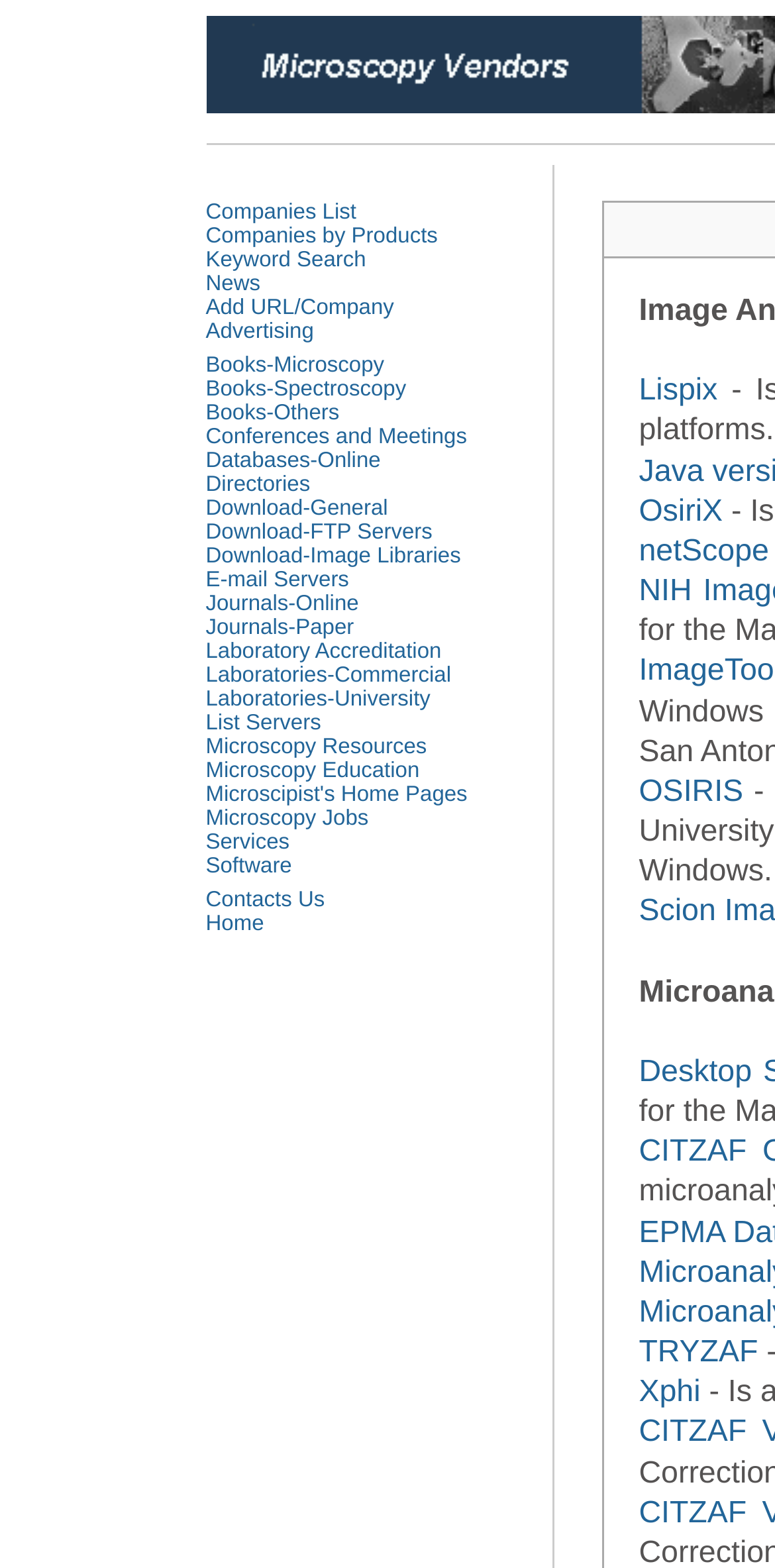Answer the question using only a single word or phrase: 
Is there a link with the text 'News'?

Yes